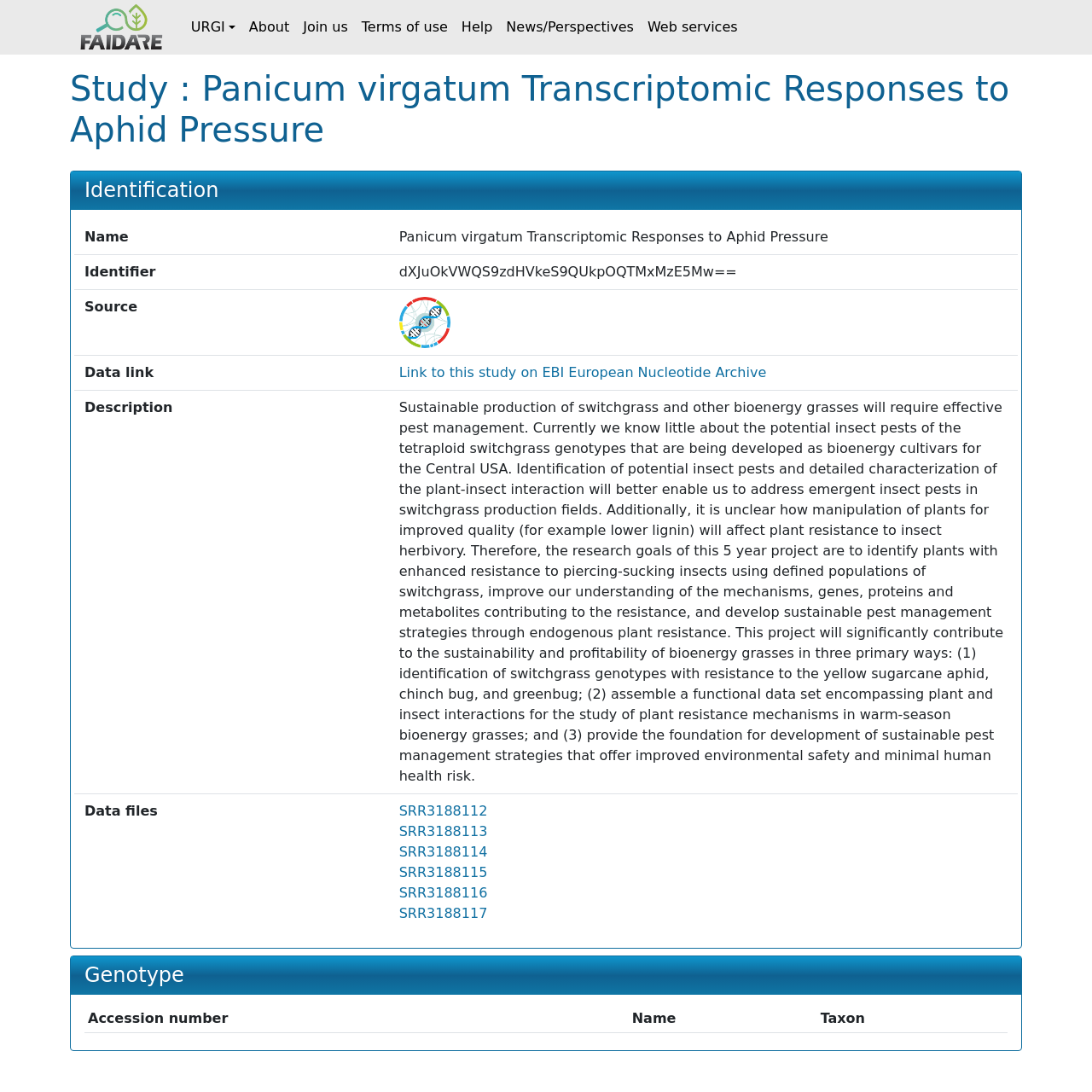Determine the bounding box coordinates for the region that must be clicked to execute the following instruction: "Go to the About page".

[0.222, 0.0, 0.271, 0.05]